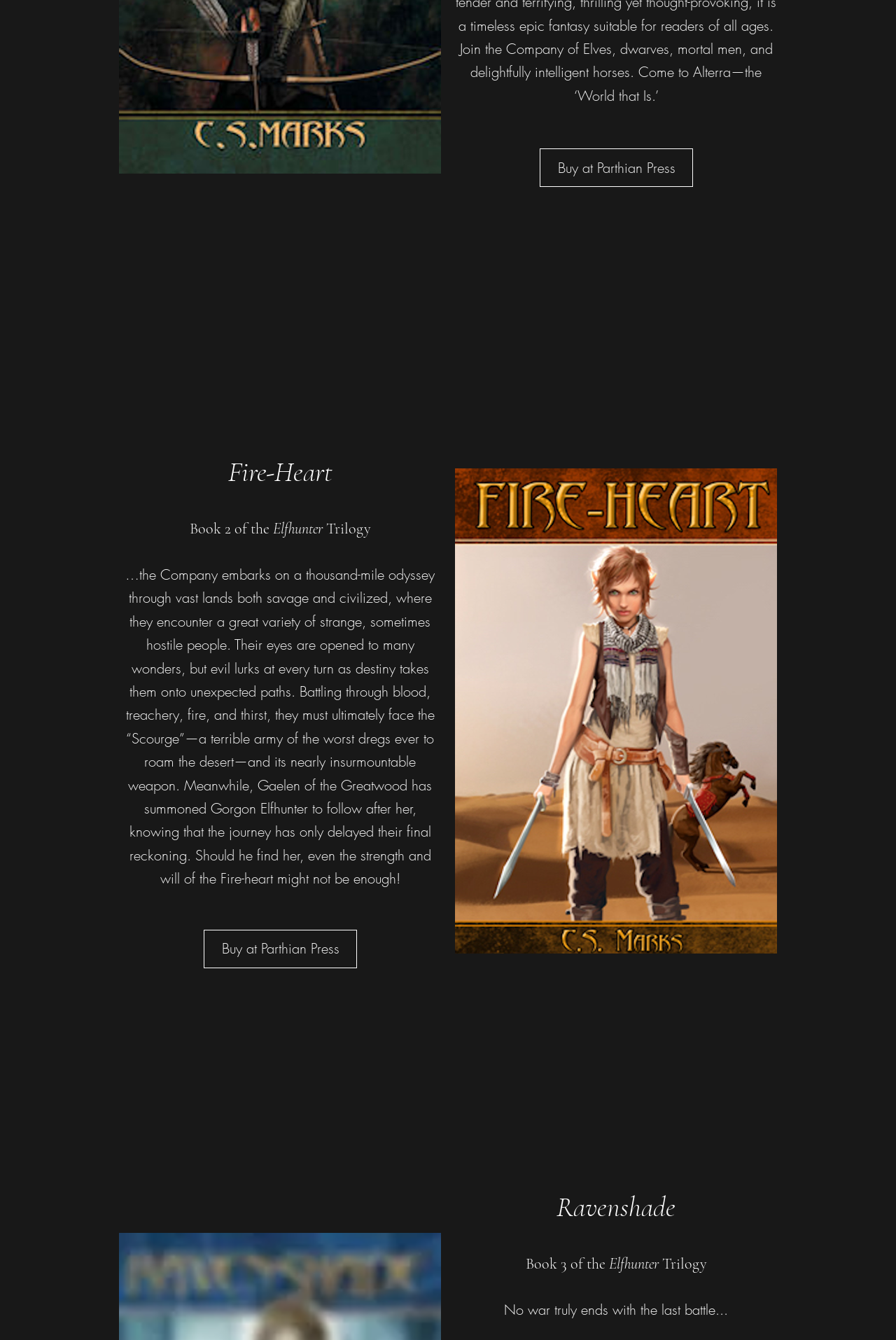Provide a one-word or short-phrase answer to the question:
What is the image on the webpage?

Fire-heart cover